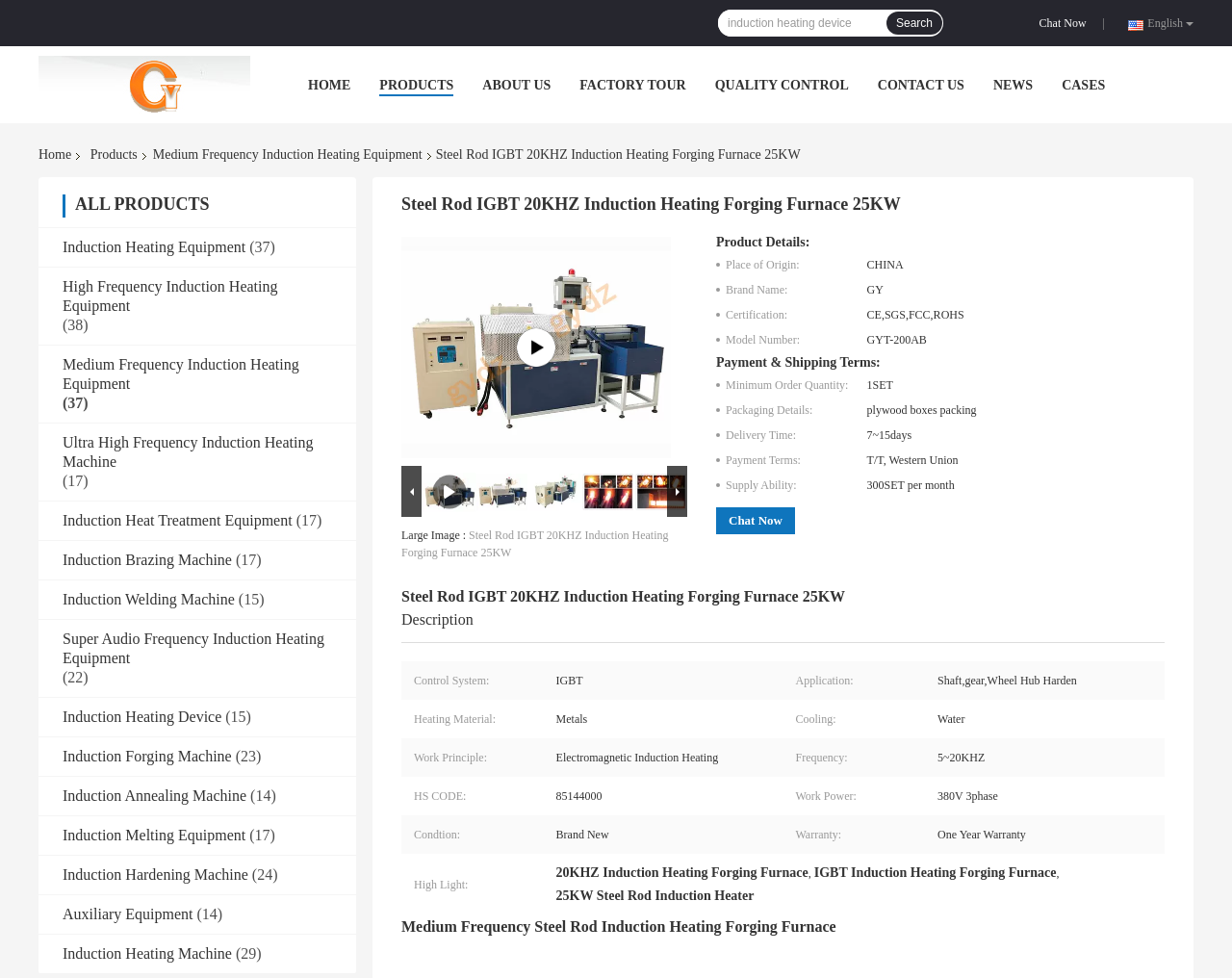Answer this question in one word or a short phrase: How many products are listed under 'Induction Heating Device'?

15